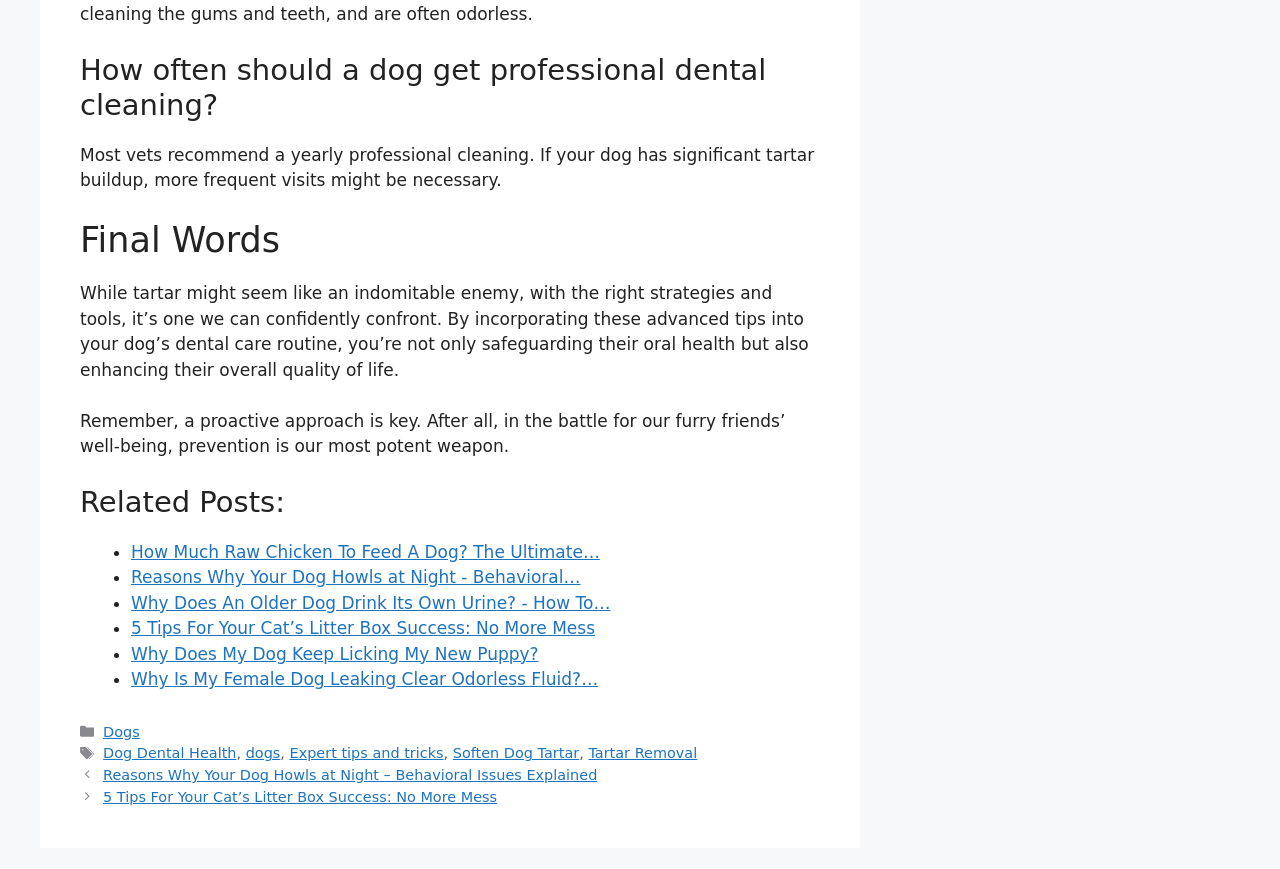Determine the bounding box coordinates of the section to be clicked to follow the instruction: "Click on 'Dog Dental Health'". The coordinates should be given as four float numbers between 0 and 1, formatted as [left, top, right, bottom].

[0.081, 0.858, 0.185, 0.876]